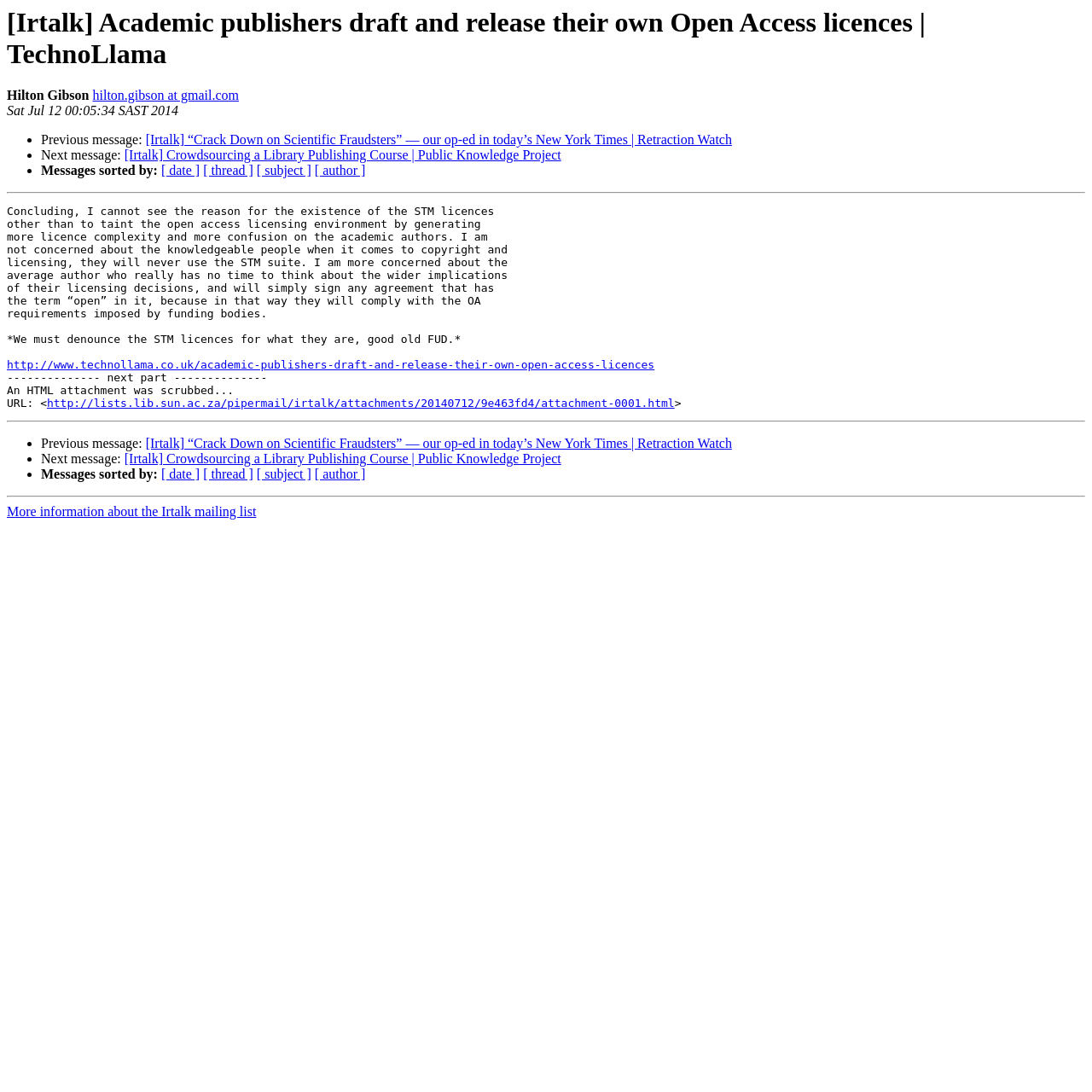How many links are there in the post?
Based on the image, answer the question with as much detail as possible.

There are five links in the post: one to the original article, one to an HTML attachment, and three to other messages in the thread.